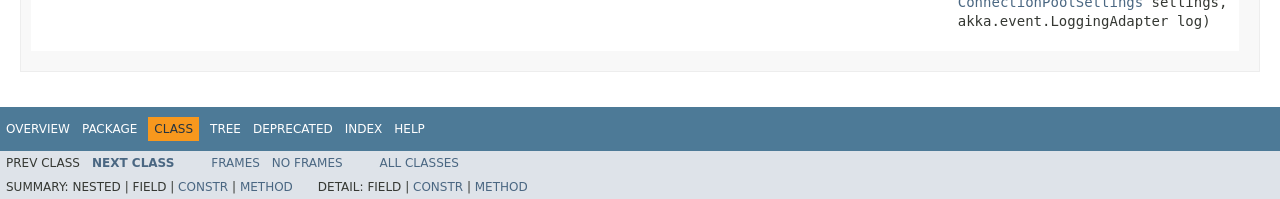Can you find the bounding box coordinates for the element that needs to be clicked to execute this instruction: "go to frames"? The coordinates should be given as four float numbers between 0 and 1, i.e., [left, top, right, bottom].

[0.165, 0.782, 0.203, 0.852]